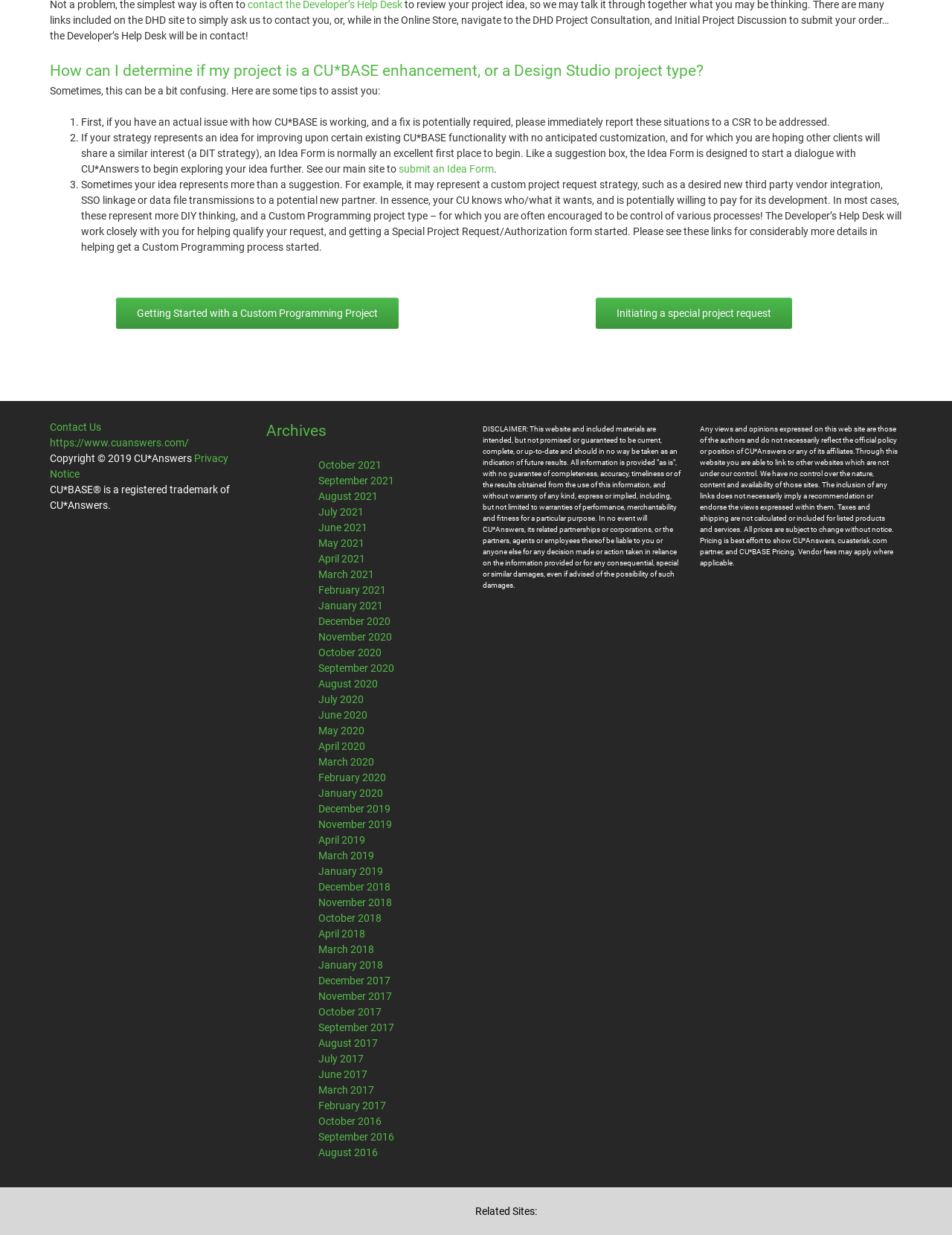Identify the bounding box coordinates of the specific part of the webpage to click to complete this instruction: "Read the blog".

None